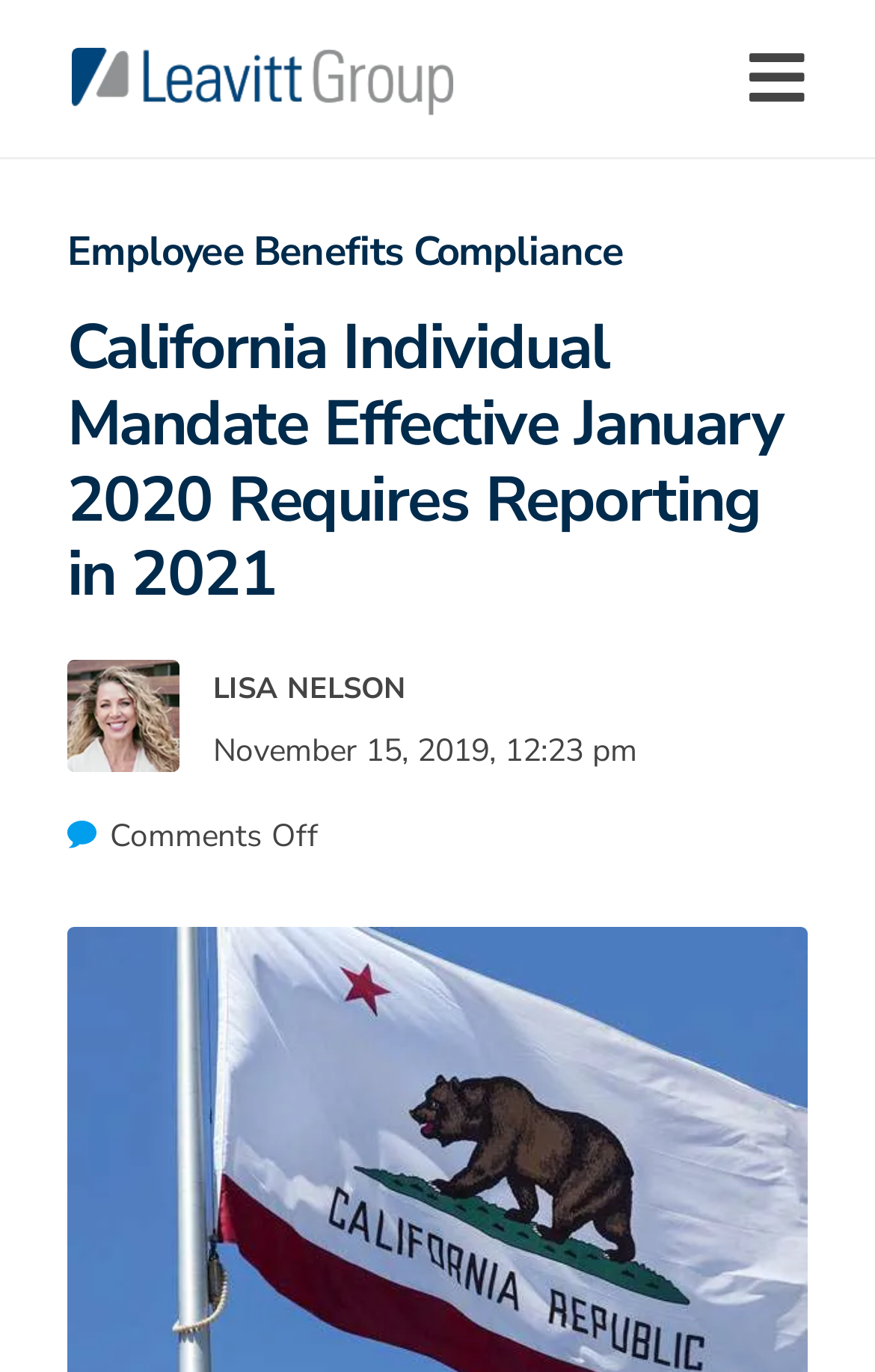What is the category of the article?
Based on the screenshot, answer the question with a single word or phrase.

Employee Benefits Compliance